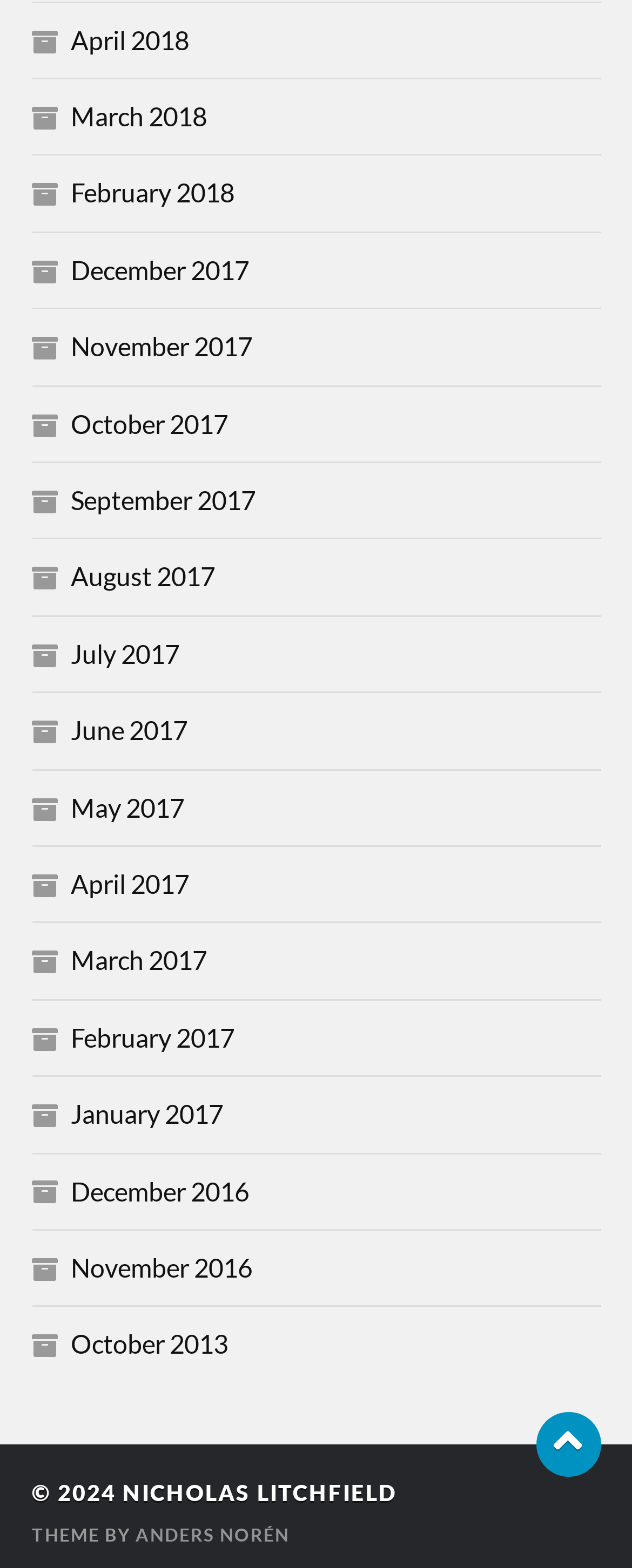Identify the bounding box of the UI component described as: "January 2017".

[0.112, 0.7, 0.353, 0.72]